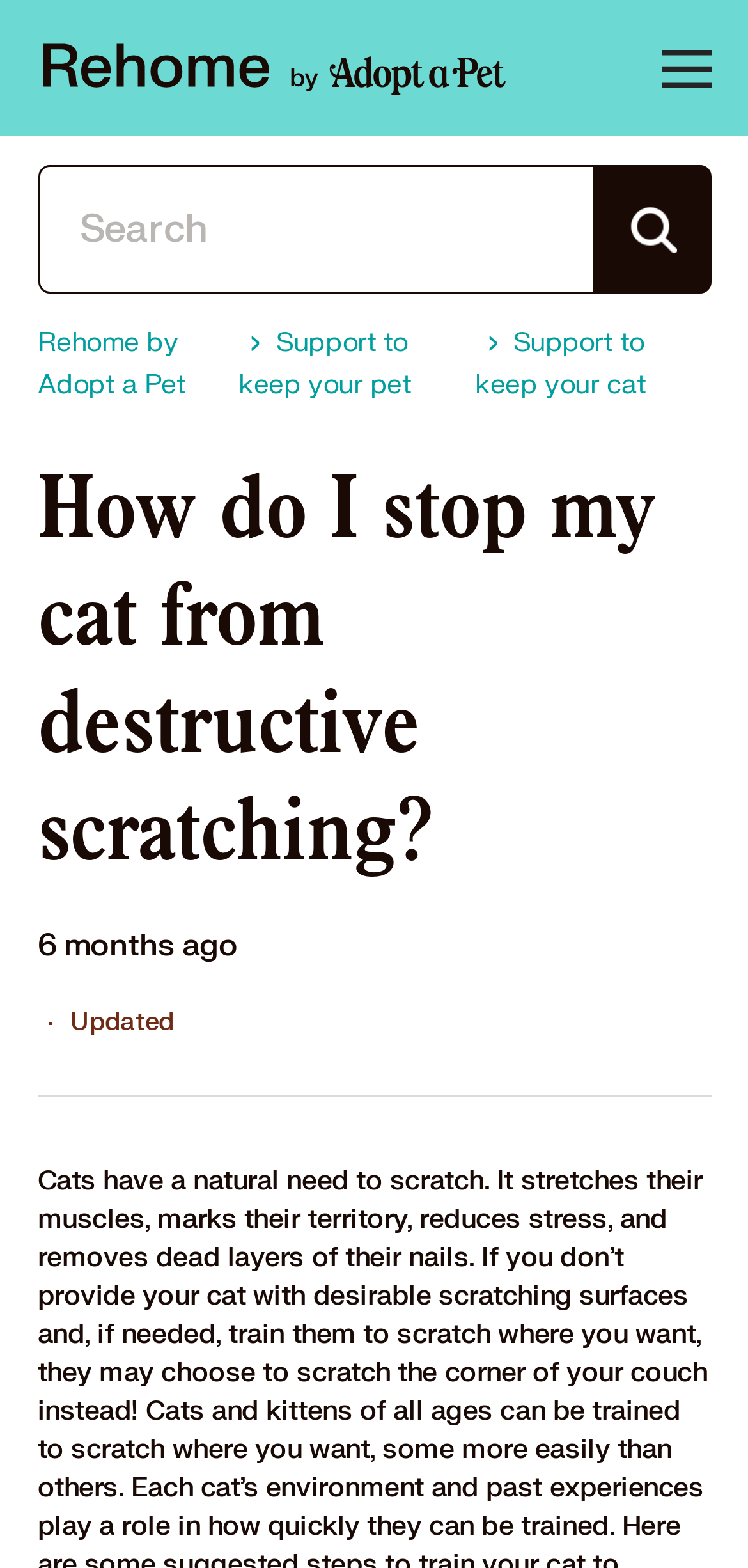Locate the bounding box of the UI element described by: "Human Resources" in the given webpage screenshot.

None